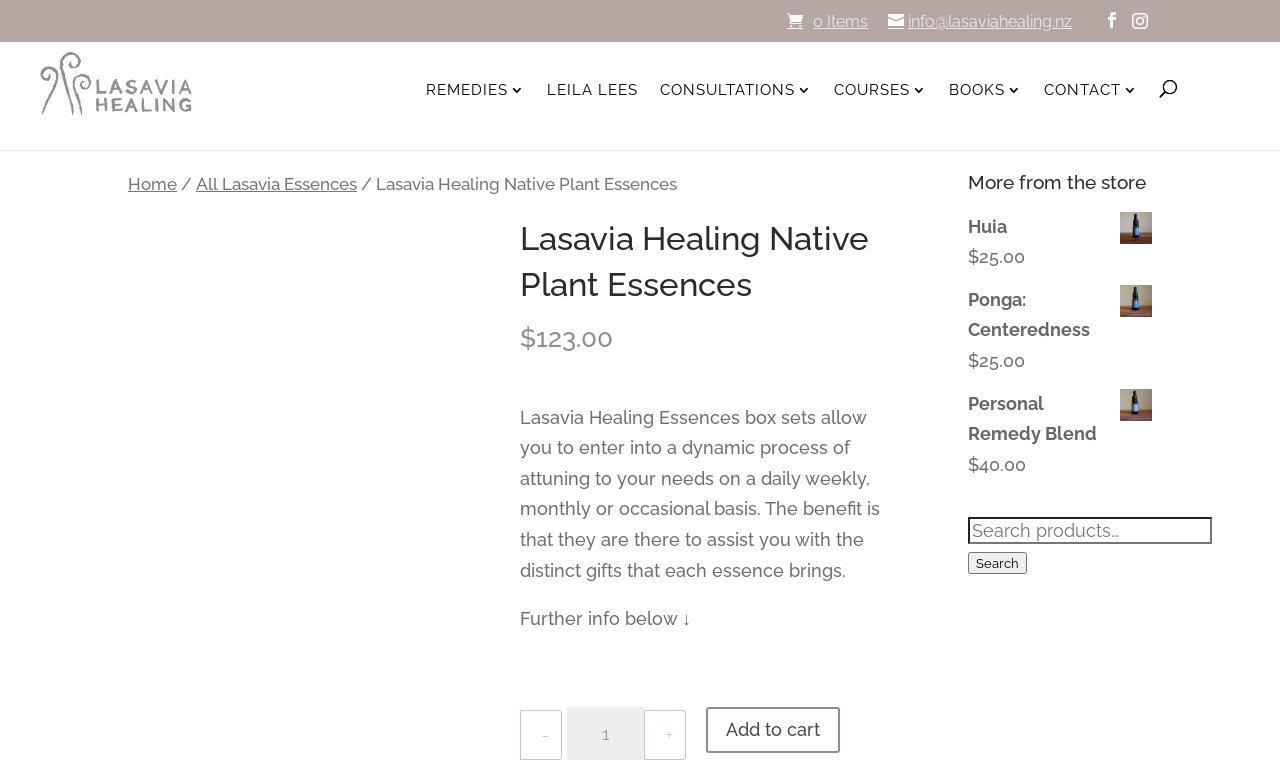Identify the bounding box coordinates of the specific part of the webpage to click to complete this instruction: "Click on 'Workers Compensation Book'".

None